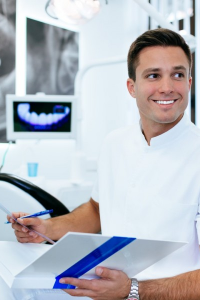Is the dental office environment modern?
Please provide a detailed answer to the question.

The caption describes the background as a 'modern dental office environment', which implies that the office is equipped with advanced technology and facilities, as evident from the monitor displaying dental images.